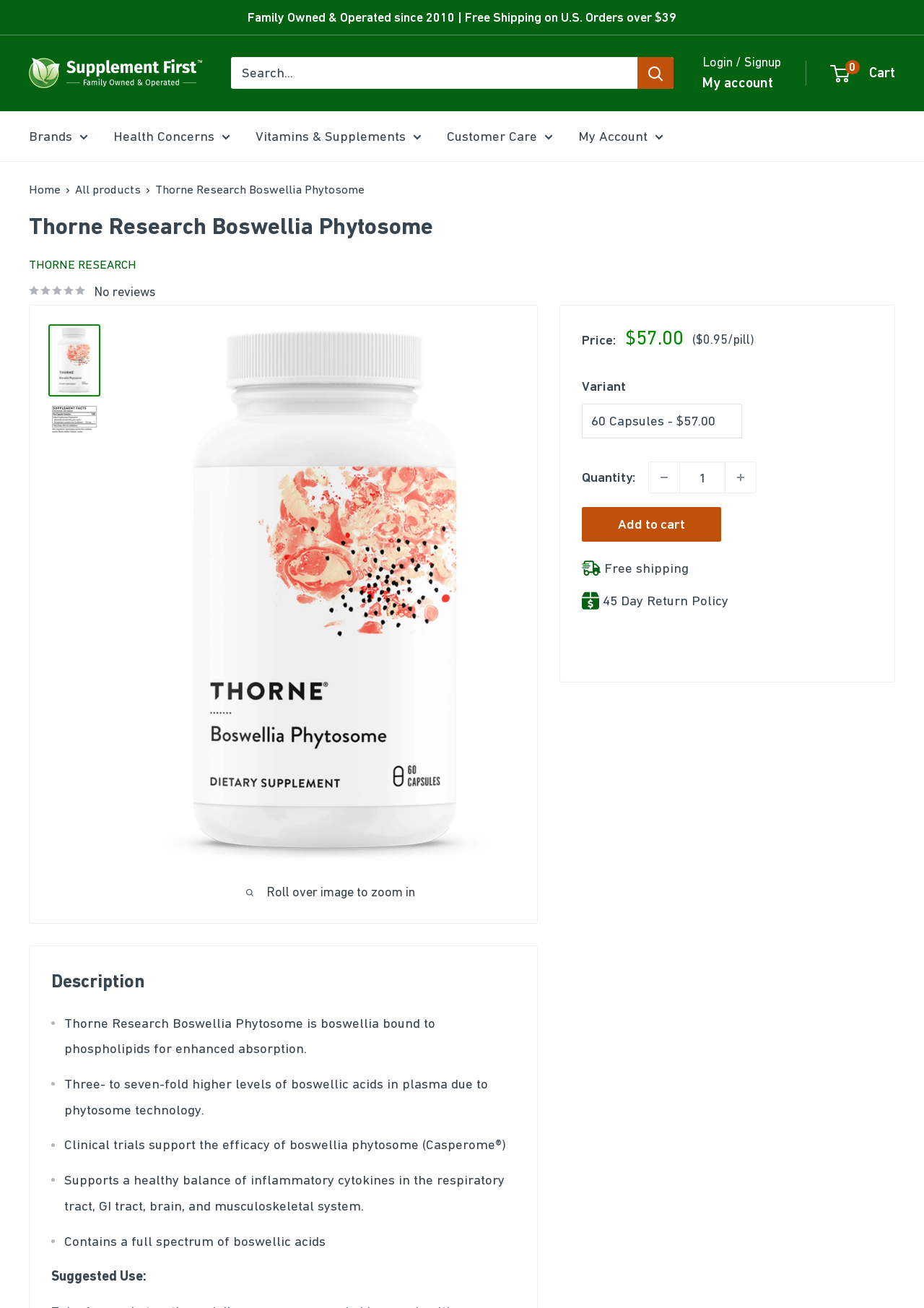Please determine the bounding box coordinates of the element's region to click in order to carry out the following instruction: "Select variant". The coordinates should be four float numbers between 0 and 1, i.e., [left, top, right, bottom].

[0.63, 0.309, 0.803, 0.335]